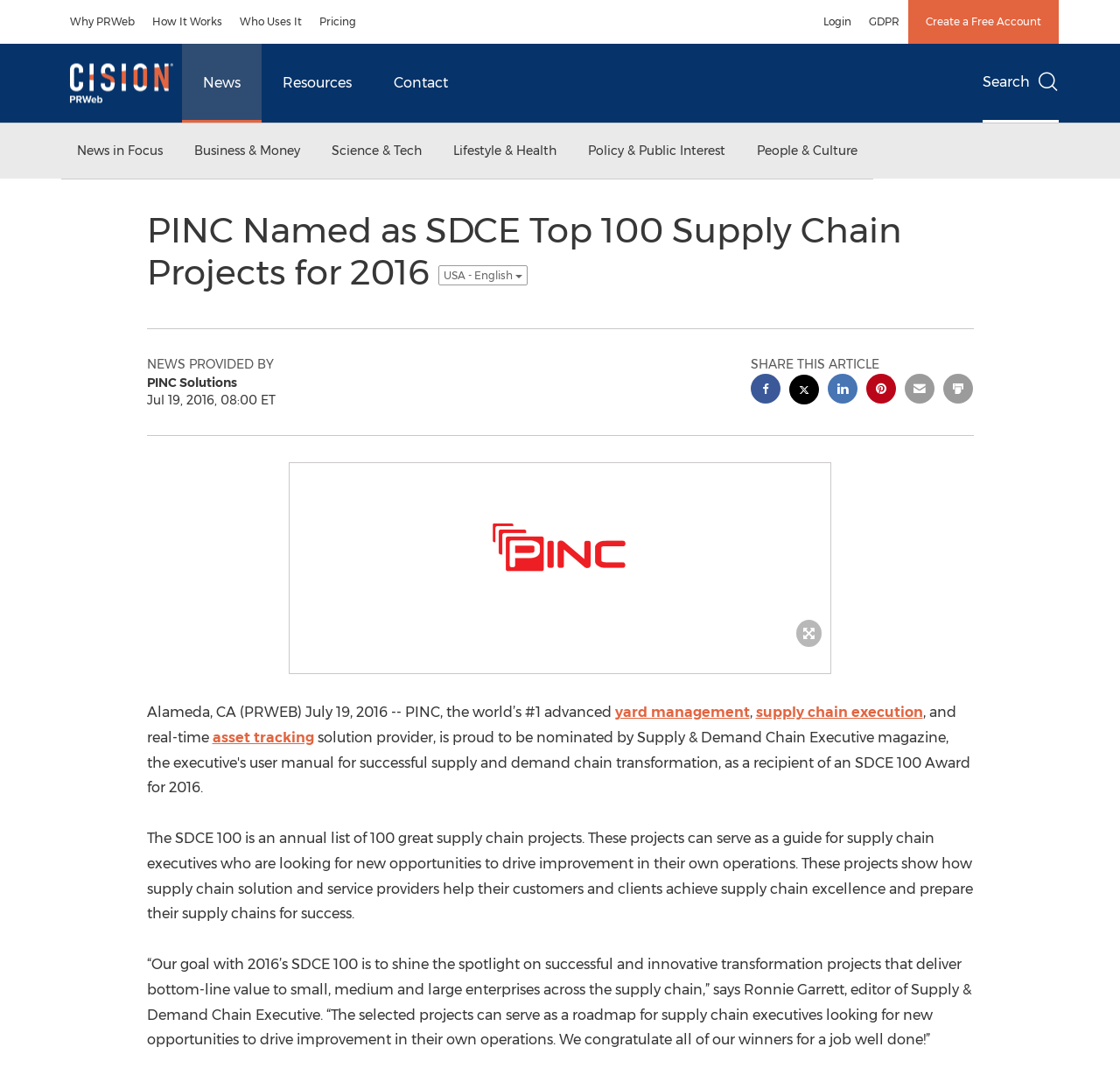Using the elements shown in the image, answer the question comprehensively: What is the date of the news article?

The webpage content mentions that the news article was published on July 19, 2016, as indicated by the text 'Jul 19, 2016, 08:00 ET'.